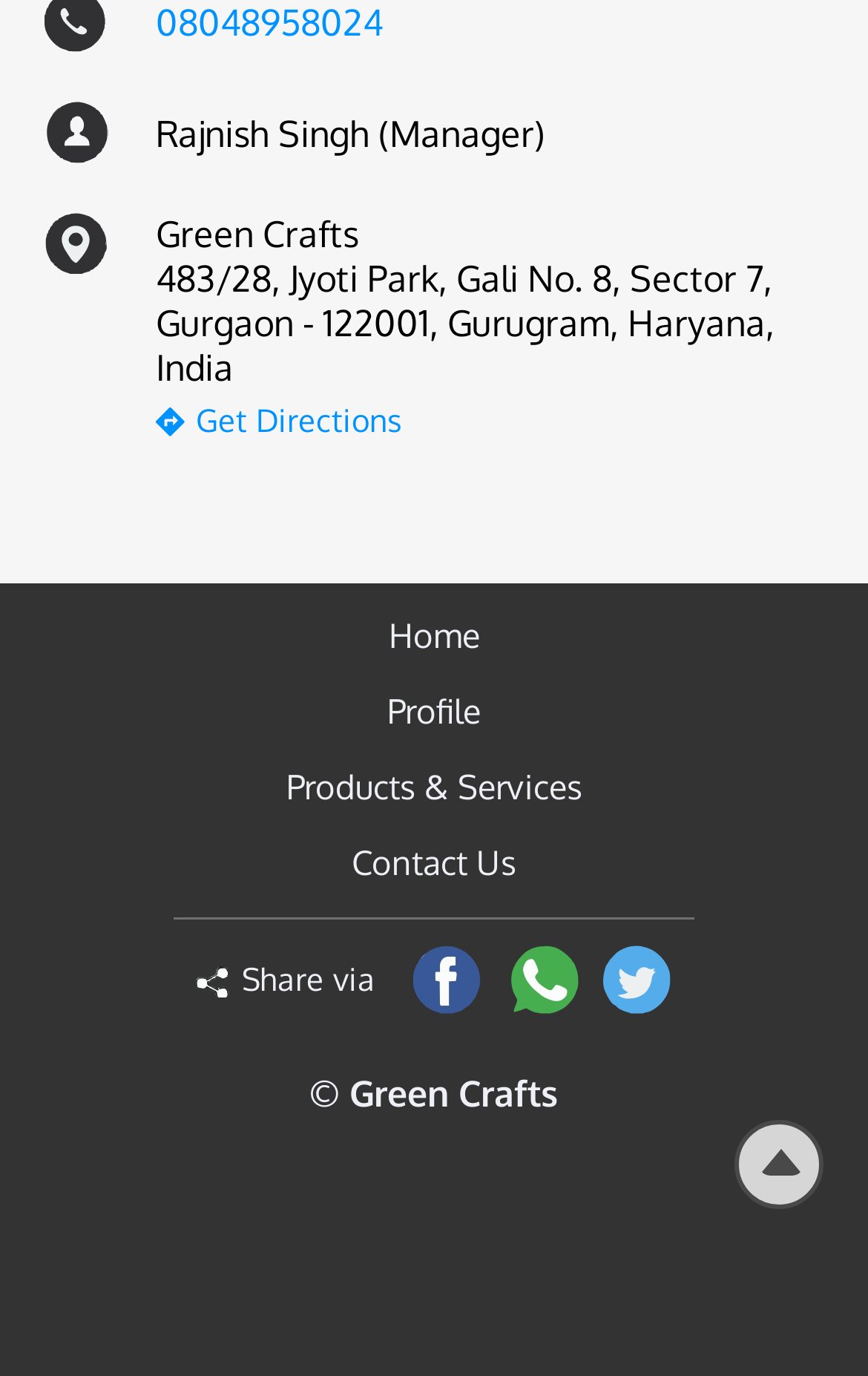Please find the bounding box coordinates for the clickable element needed to perform this instruction: "Click the Calendar link".

None